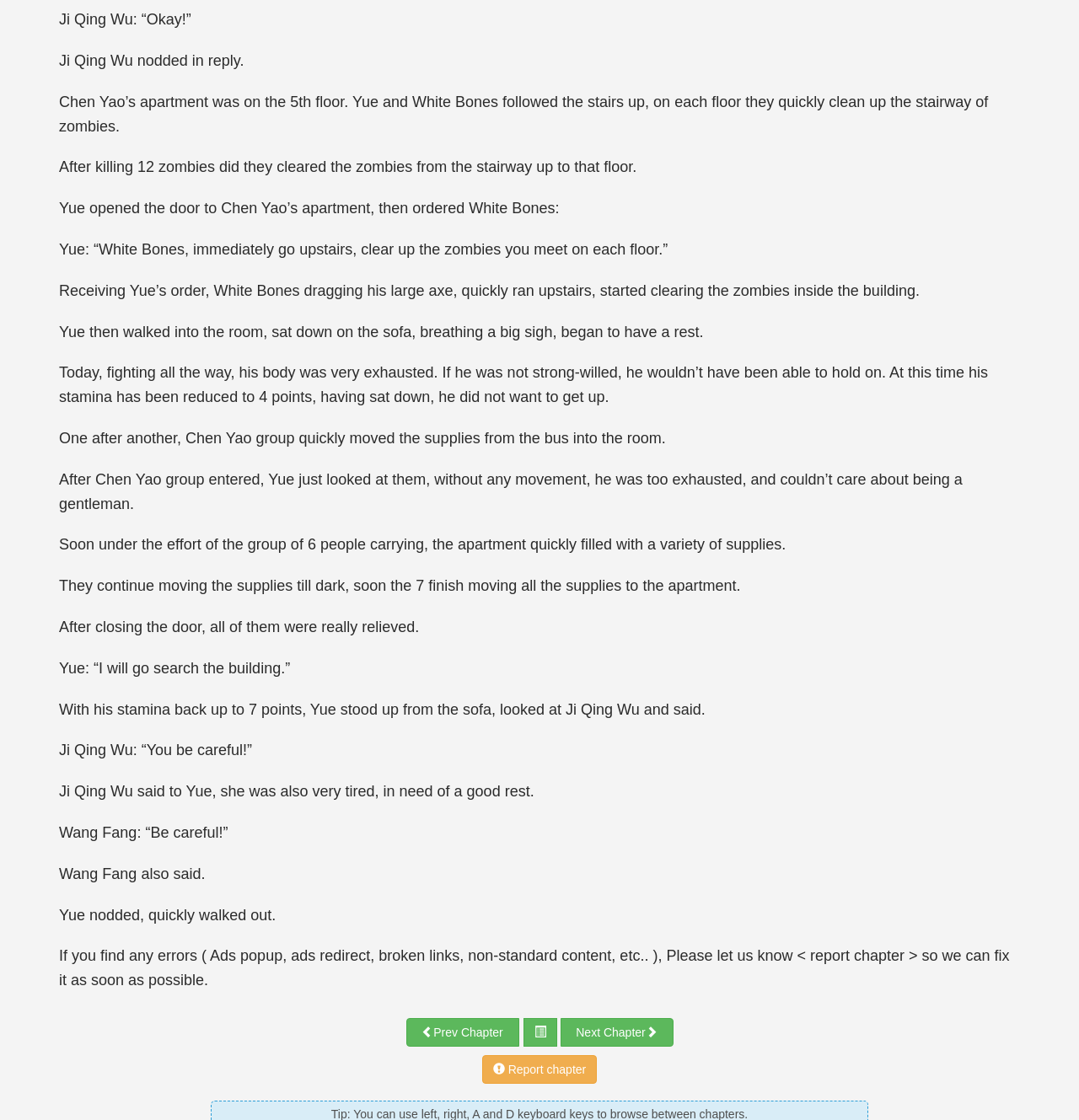Identify the bounding box coordinates for the UI element described as: "Prev Chapter".

[0.376, 0.909, 0.481, 0.935]